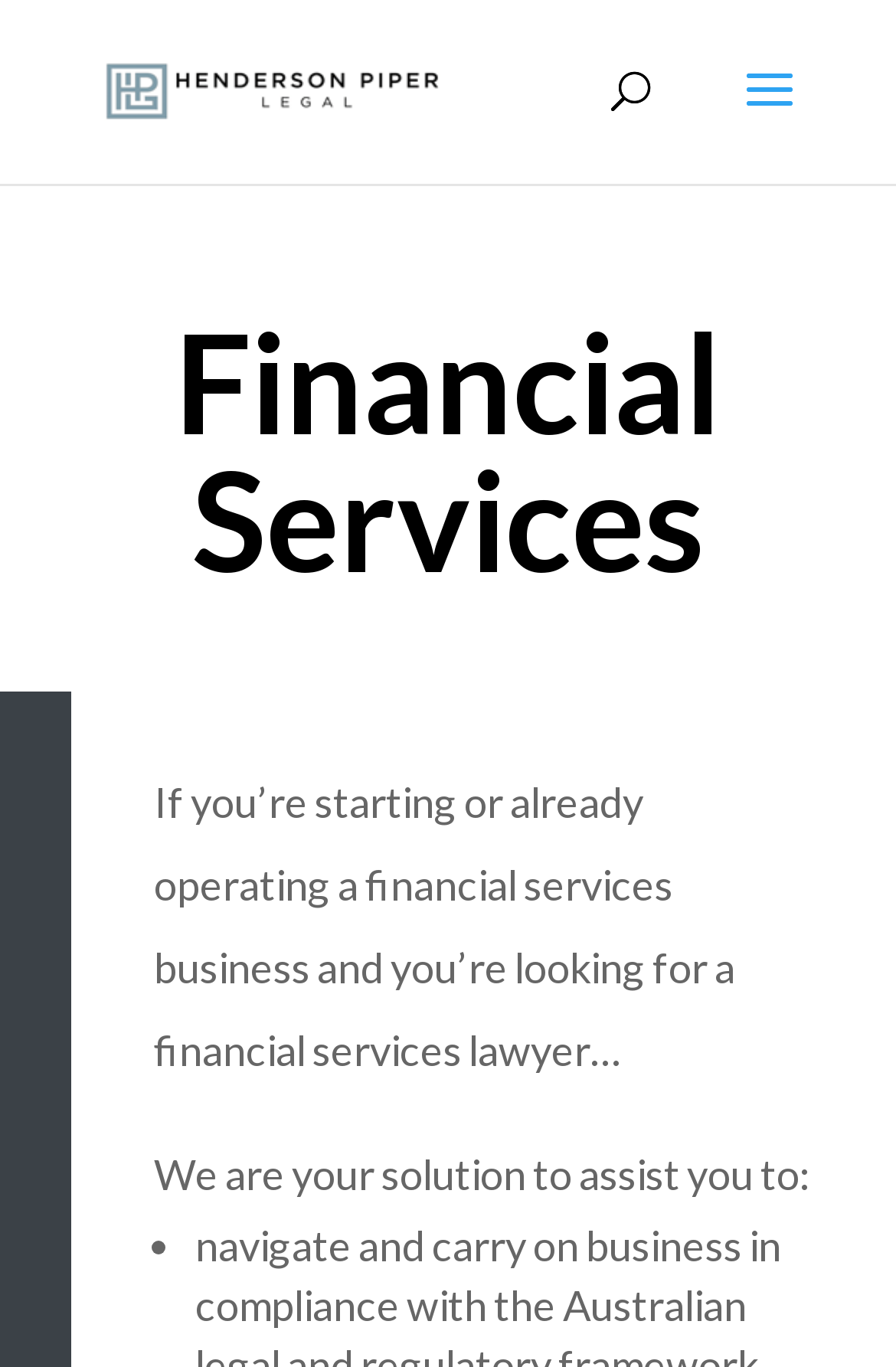Provide a brief response to the question below using one word or phrase:
What is the purpose of the search bar?

To search the website